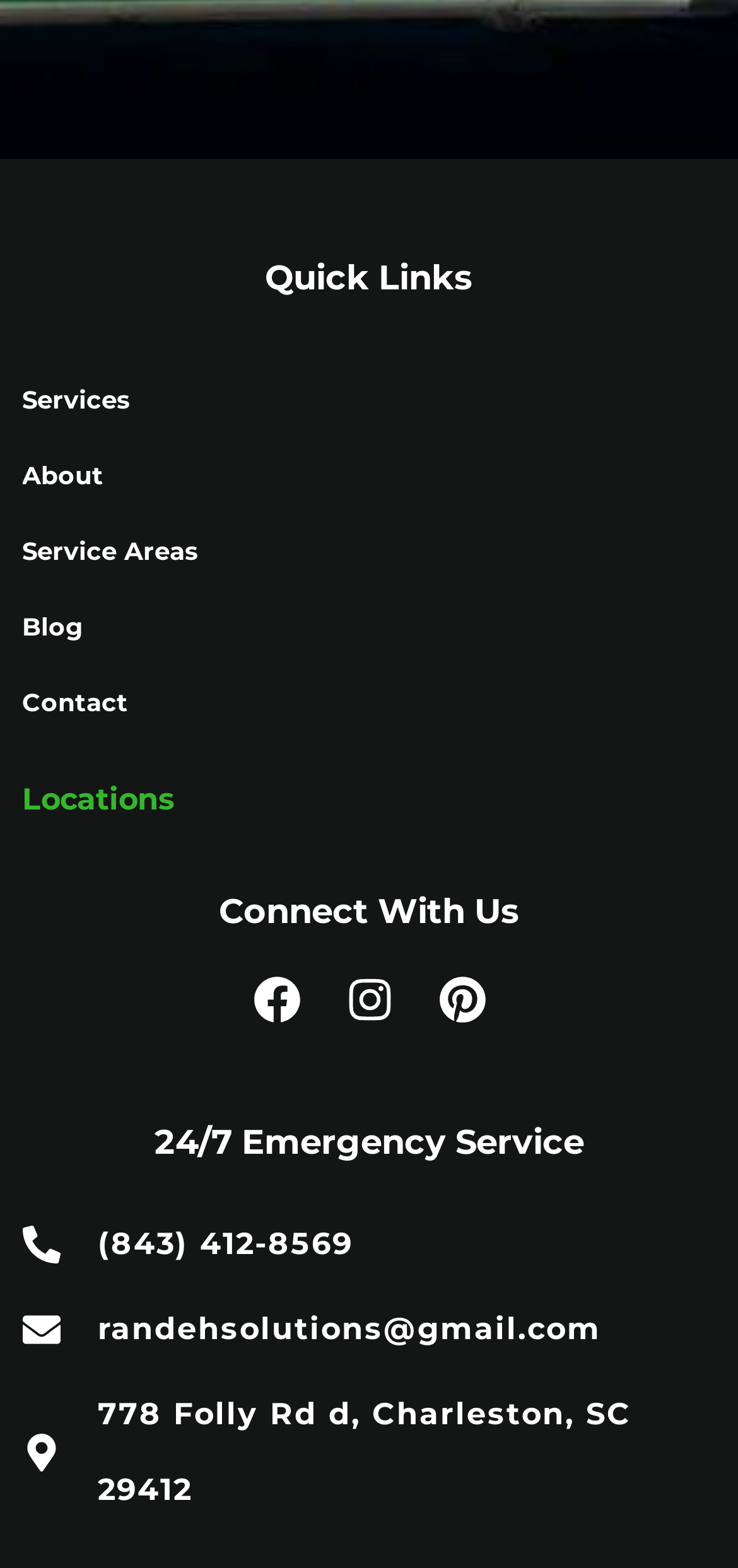How many social media platforms can you follow the company on?
Provide a comprehensive and detailed answer to the question.

I counted the number of social media links on the page, which are 'Follow R&E Home Solutions on facebook', 'Follow R&E Home Solutions on instagram', and 'Follow R&E Home Solutions on pinterest', indicating that the company has a presence on three social media platforms.